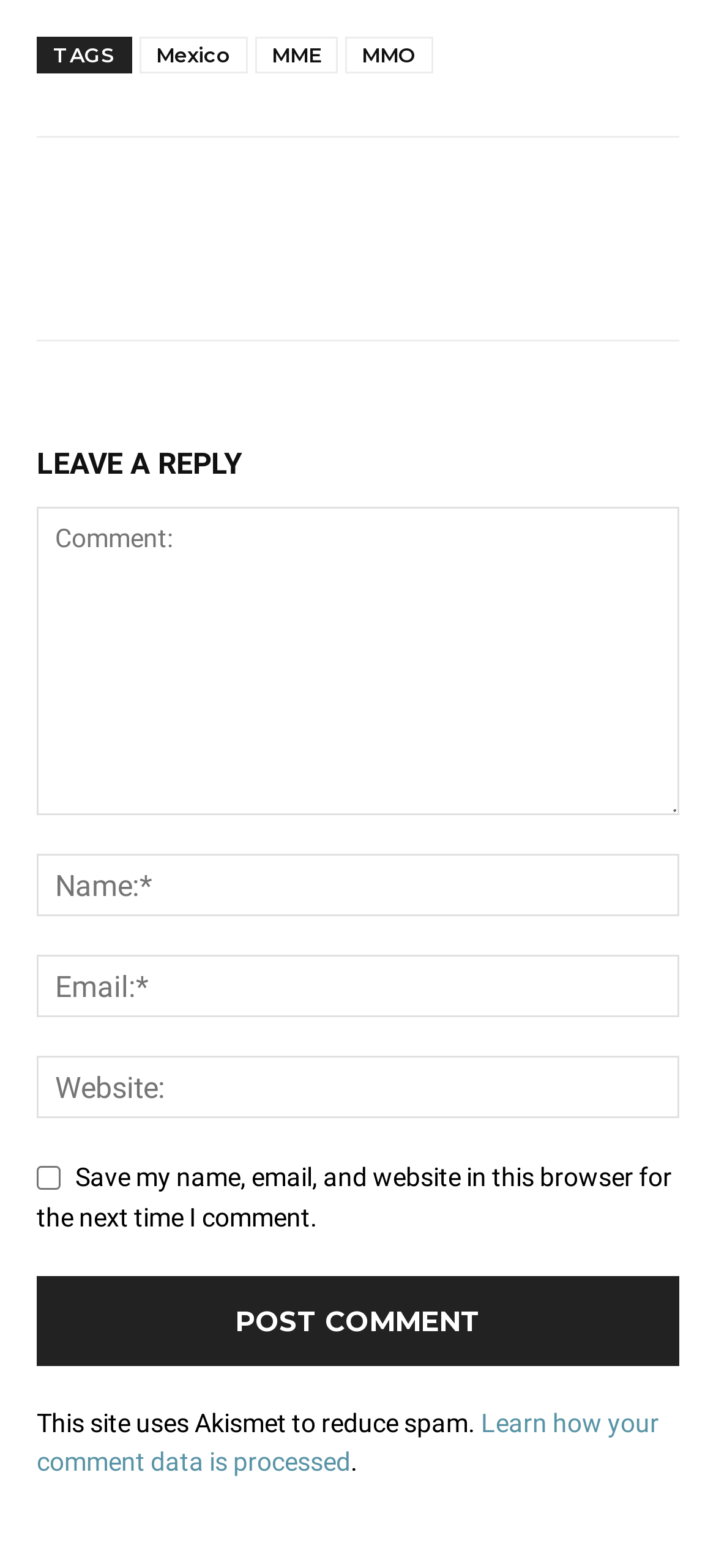Using the details from the image, please elaborate on the following question: What is the purpose of the textboxes?

The textboxes are used to input the user's comment, name, email, and website. The 'Comment:' textbox is required, and the 'Name:*' and 'Email:*' textboxes are also required, indicating that the user must fill them in to leave a comment. The 'Website:' textbox is optional.